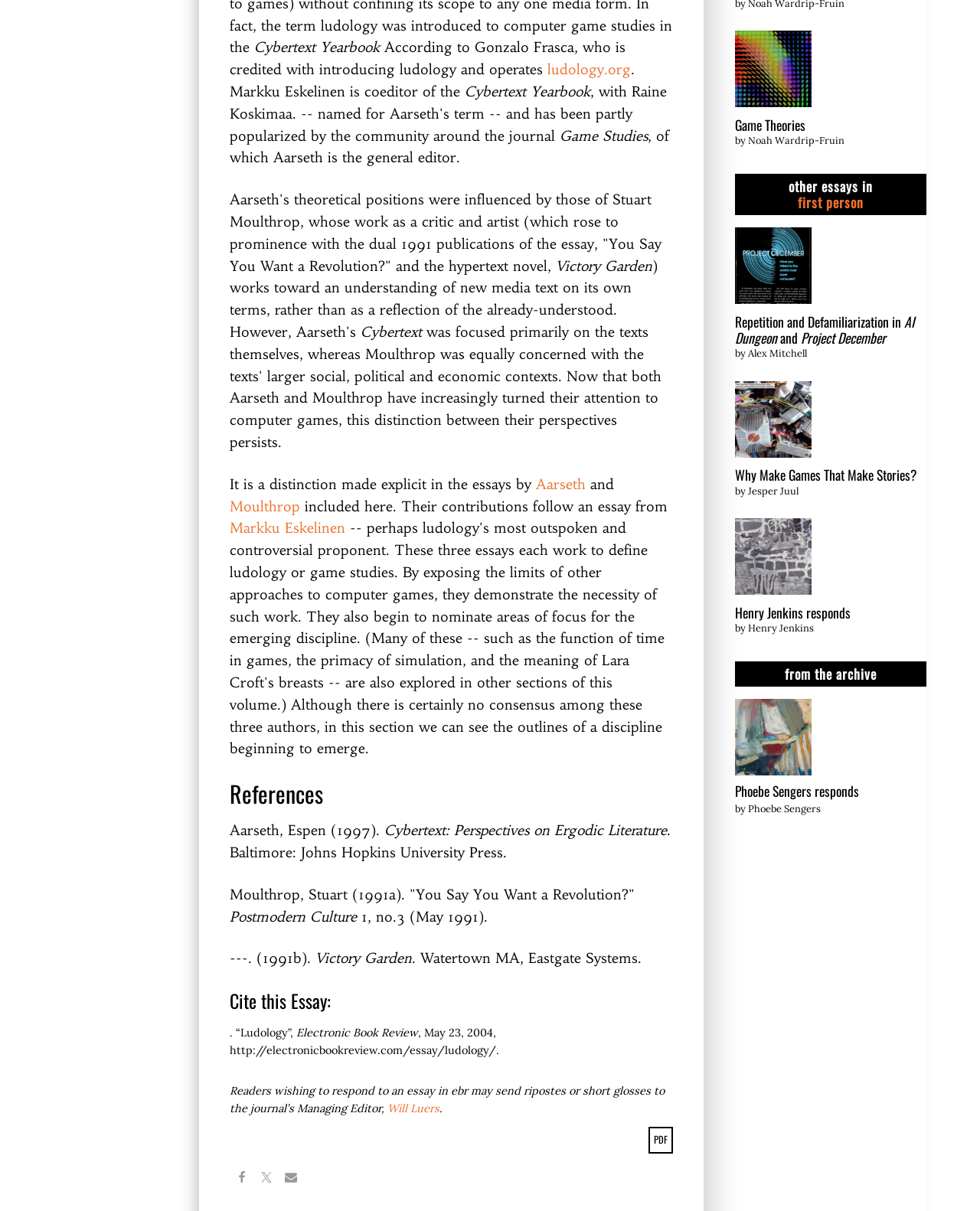Please indicate the bounding box coordinates of the element's region to be clicked to achieve the instruction: "Click on the link 'ludology.org'". Provide the coordinates as four float numbers between 0 and 1, i.e., [left, top, right, bottom].

[0.559, 0.05, 0.644, 0.065]